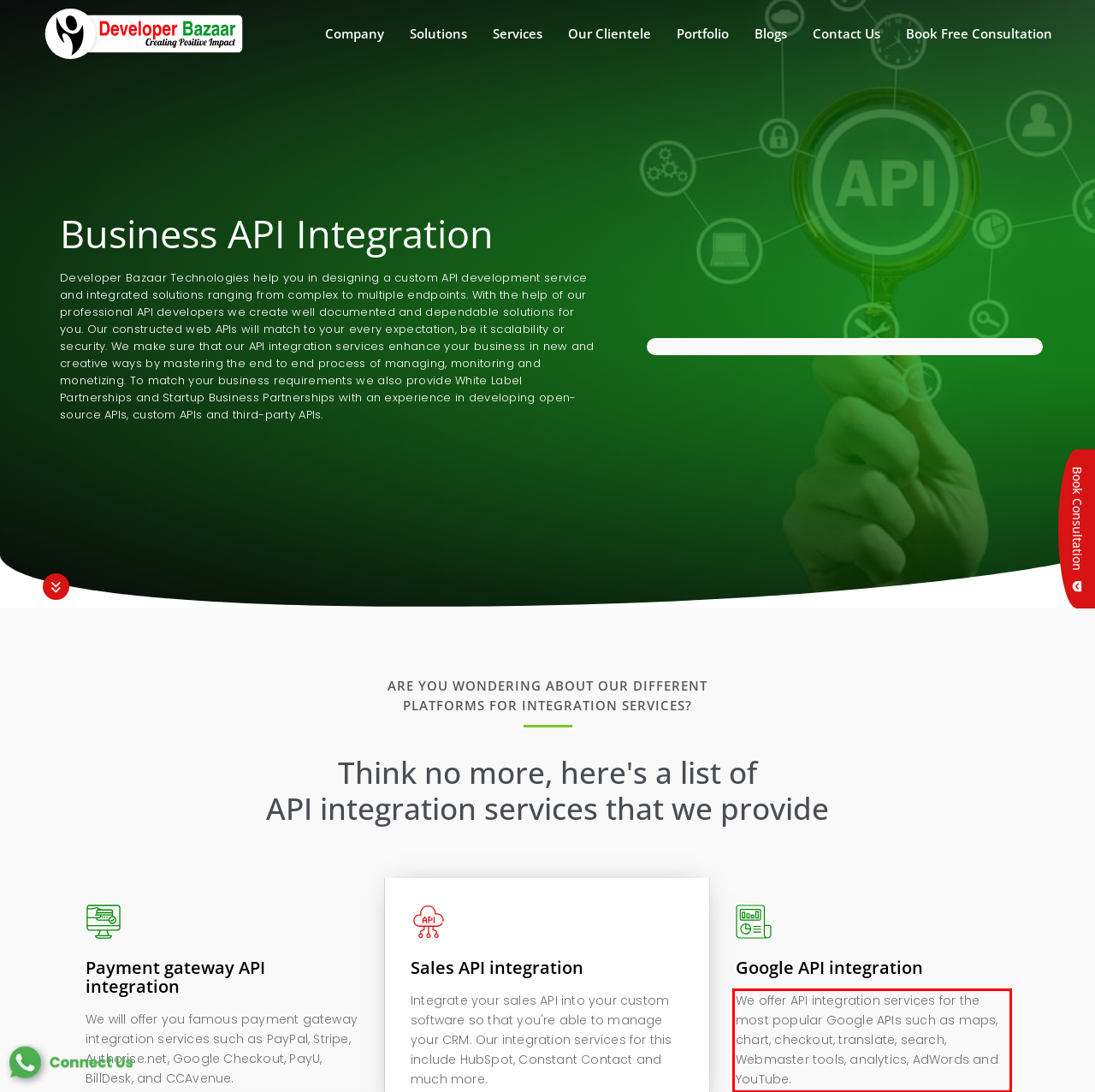Please identify the text within the red rectangular bounding box in the provided webpage screenshot.

We offer API integration services for the most popular Google APIs such as maps, chart, checkout, translate, search, Webmaster tools, analytics, AdWords and YouTube.